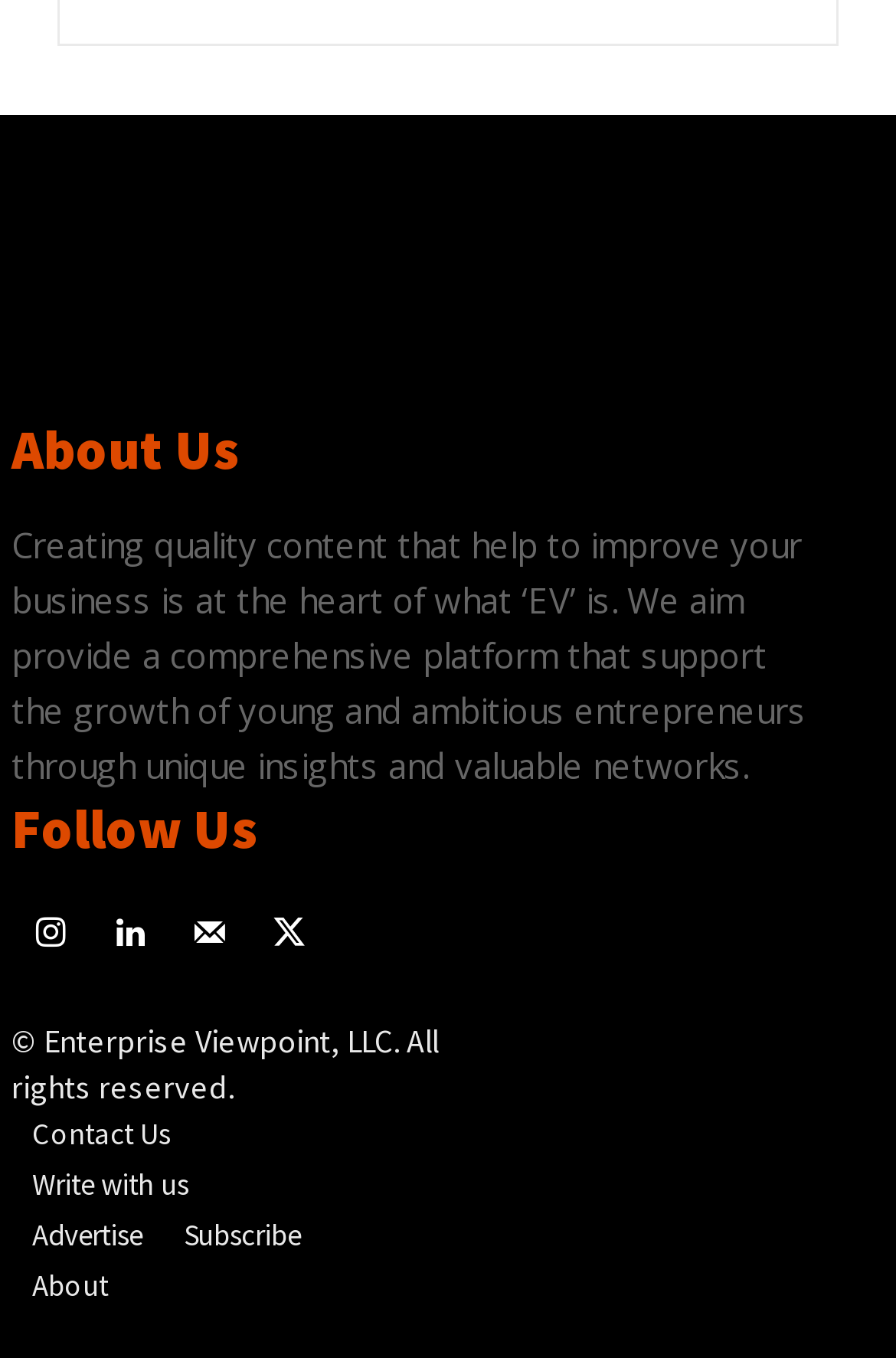What is the theme of the content created by the company?
Please answer the question with a detailed response using the information from the screenshot.

The theme of the content created by the company can be inferred from the text under the 'About Us' heading, which states that the company creates quality content that helps to improve businesses.